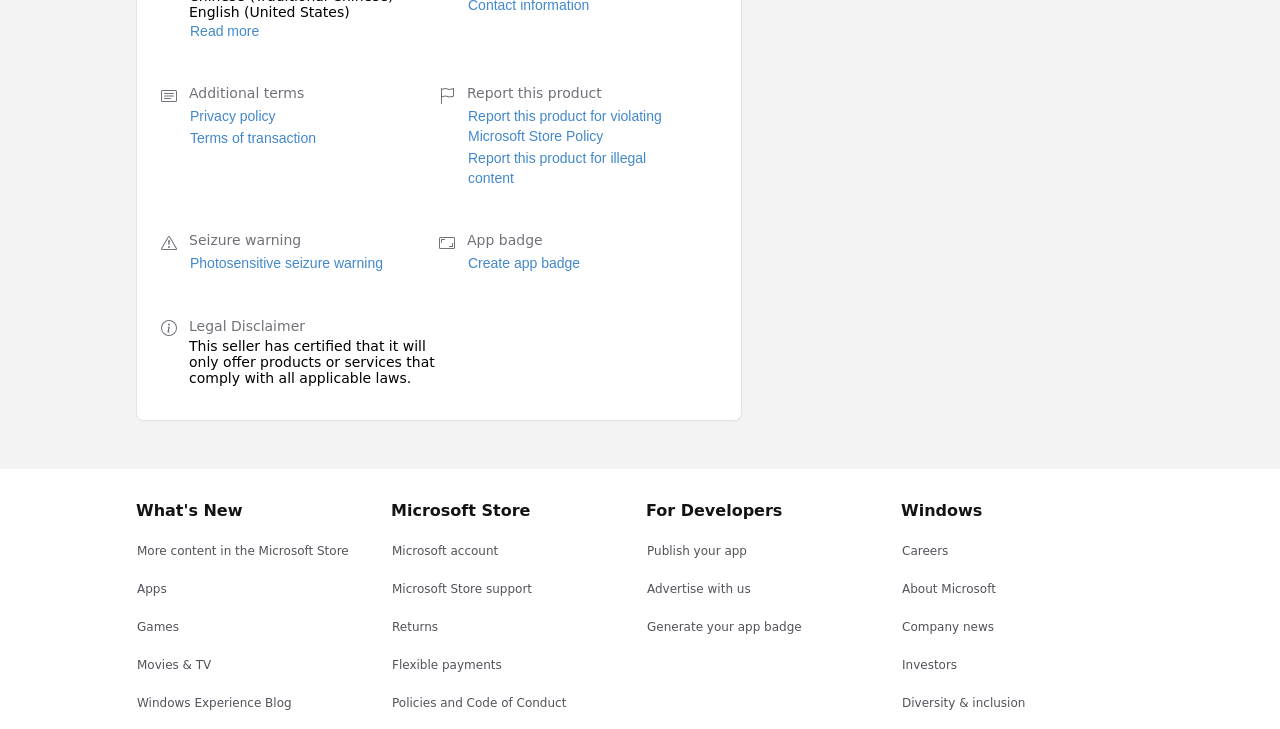Pinpoint the bounding box coordinates of the area that must be clicked to complete this instruction: "Read more".

[0.148, 0.027, 0.203, 0.057]